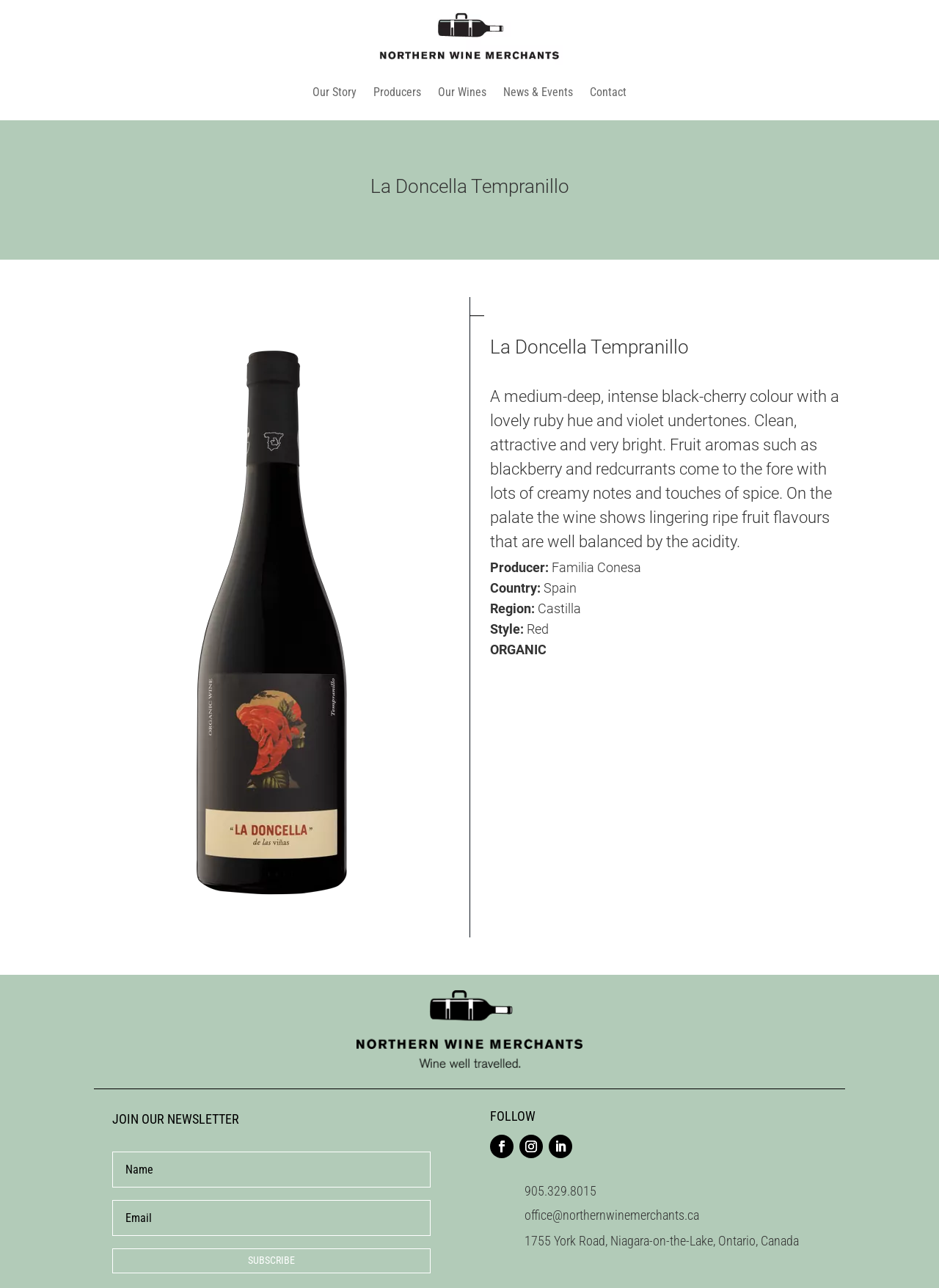Please specify the bounding box coordinates of the region to click in order to perform the following instruction: "Follow Northern Wine Merchants on social media".

[0.522, 0.881, 0.609, 0.899]